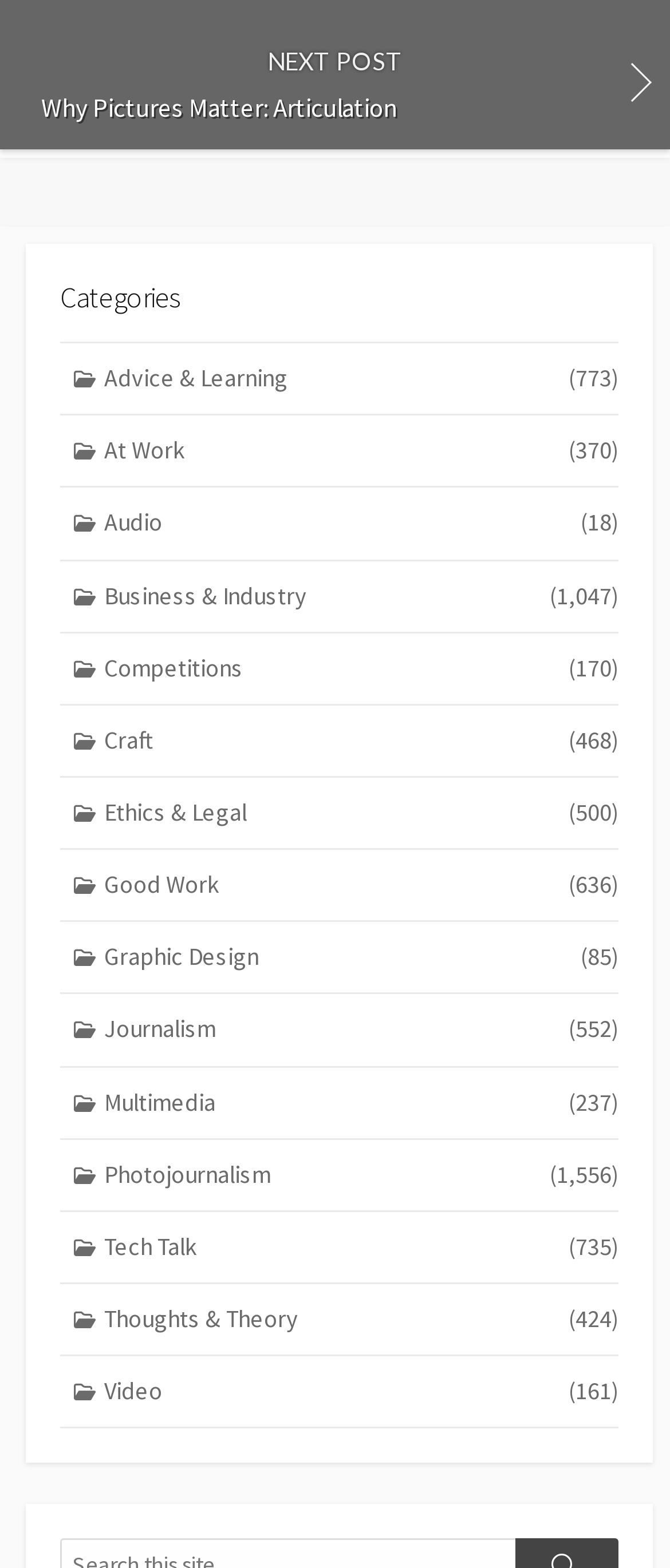Please provide a comprehensive response to the question based on the details in the image: How many categories are listed?

I counted the number of links under the 'Categories' heading, and there are 18 categories listed.